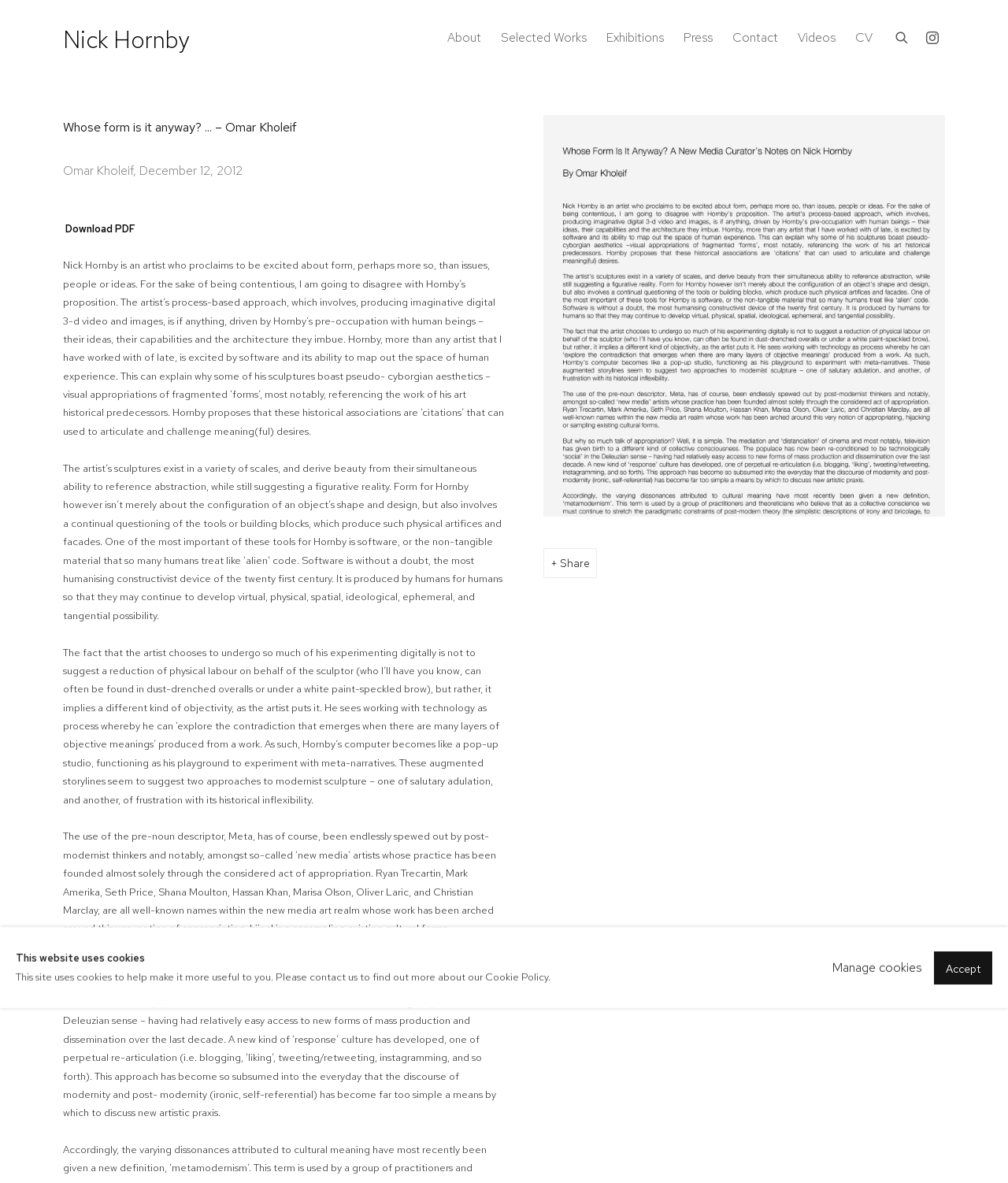Locate the bounding box coordinates of the area to click to fulfill this instruction: "Download the PDF". The bounding box should be presented as four float numbers between 0 and 1, in the order [left, top, right, bottom].

[0.065, 0.187, 0.134, 0.199]